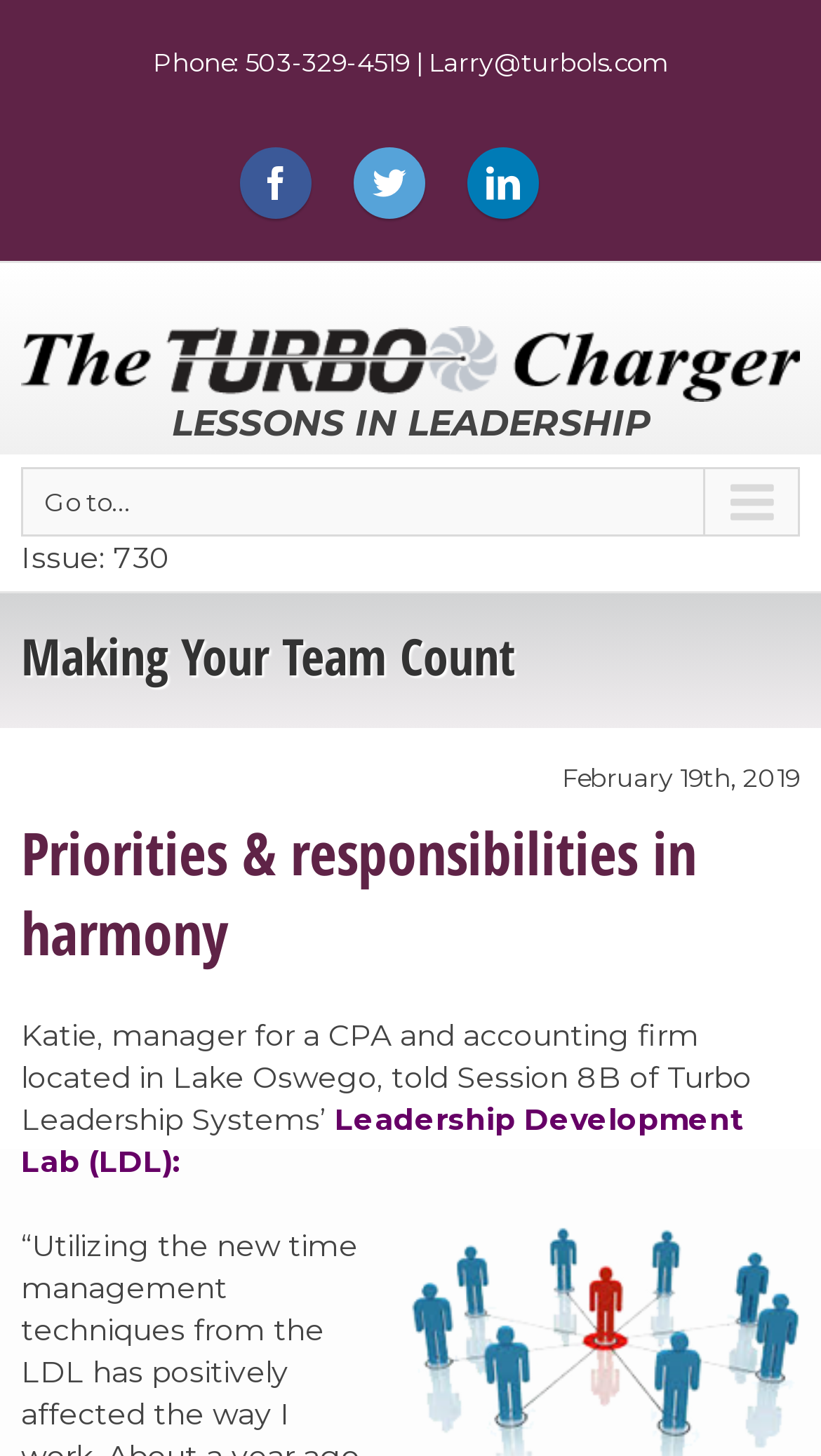Locate the bounding box of the UI element defined by this description: "title="Facebook"". The coordinates should be given as four float numbers between 0 and 1, formatted as [left, top, right, bottom].

[0.292, 0.101, 0.379, 0.15]